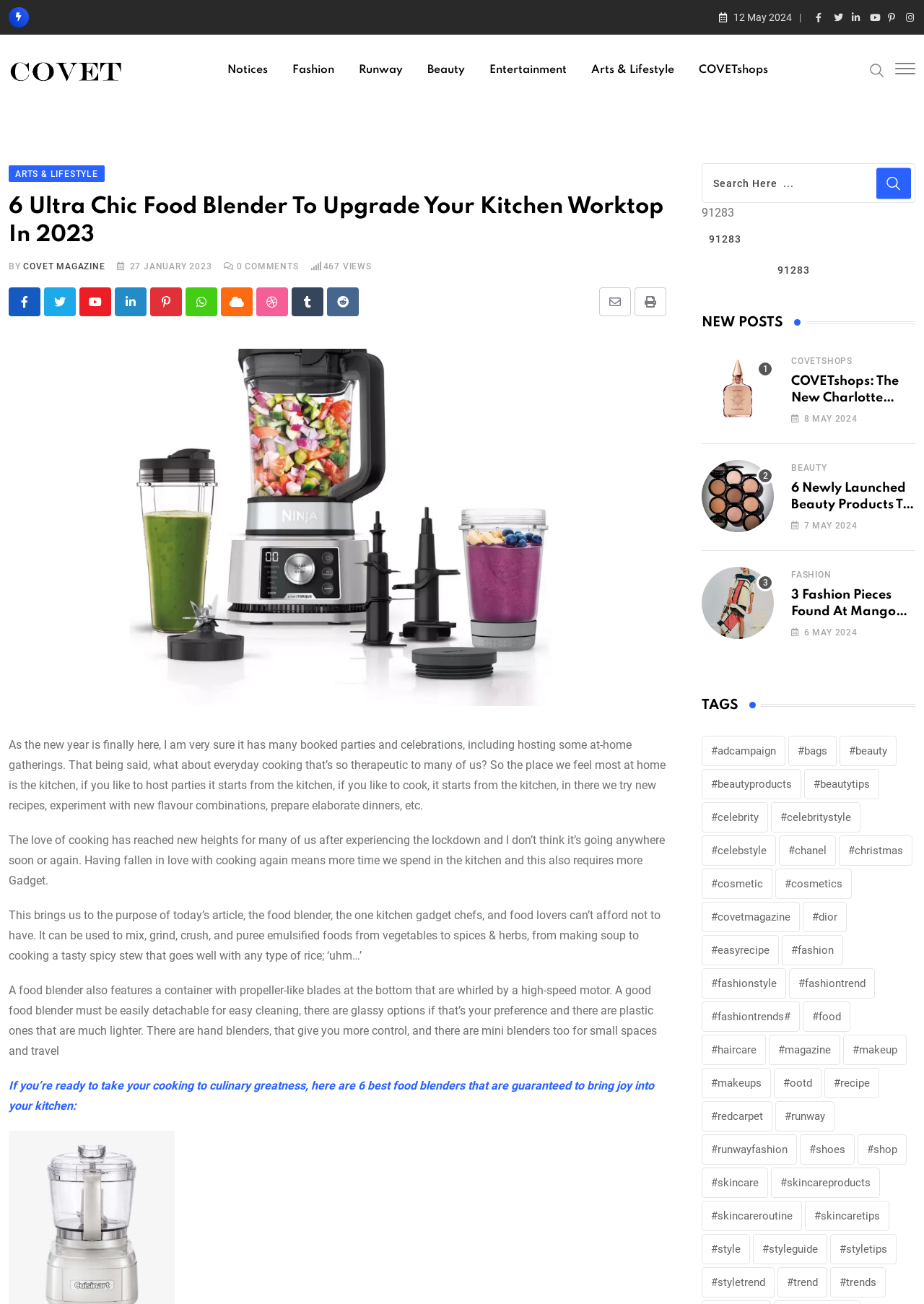Please identify the bounding box coordinates of the clickable area that will allow you to execute the instruction: "View the COVETshops".

[0.745, 0.027, 0.843, 0.081]